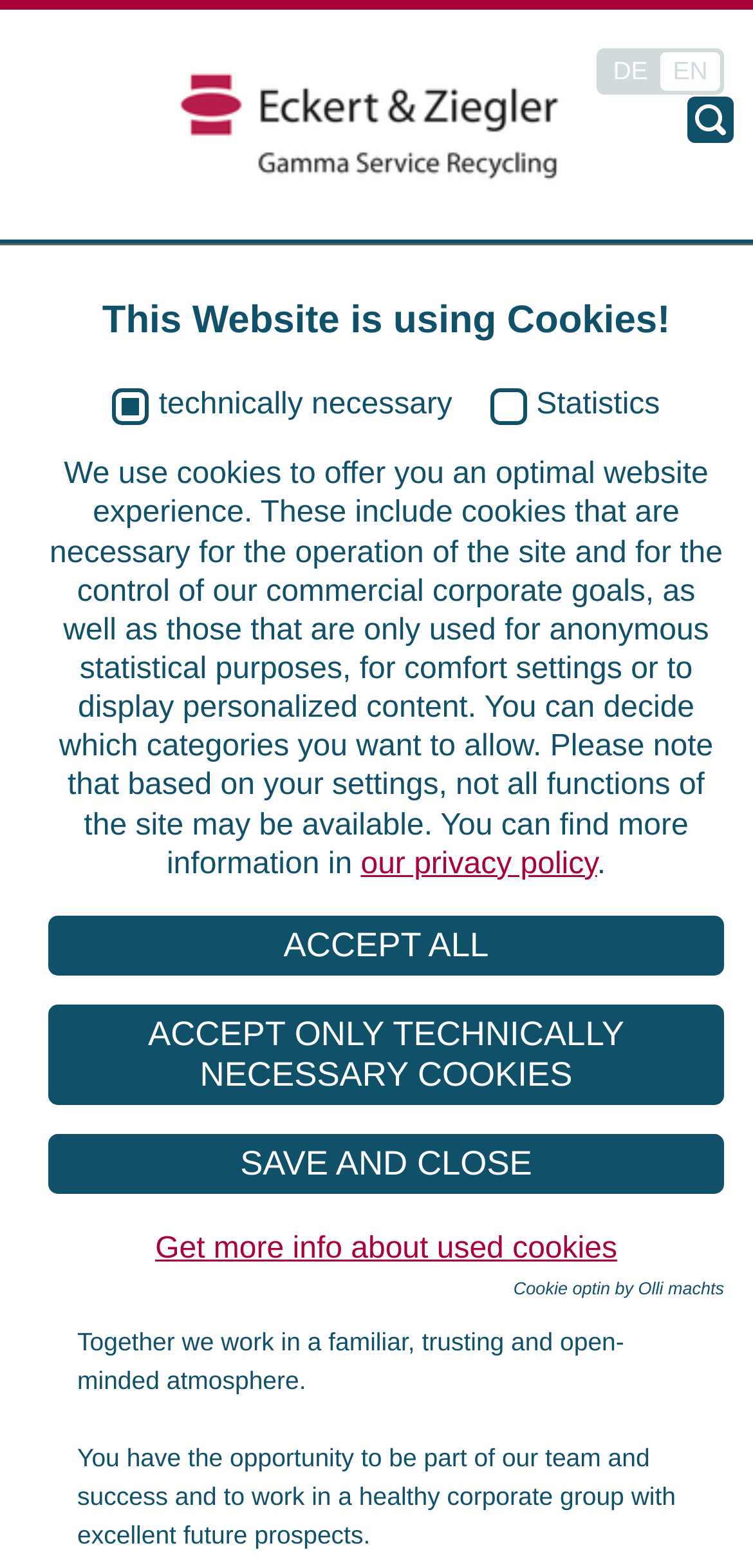Identify the bounding box coordinates for the element that needs to be clicked to fulfill this instruction: "Get more information about the company". Provide the coordinates in the format of four float numbers between 0 and 1: [left, top, right, bottom].

[0.913, 0.062, 0.974, 0.091]